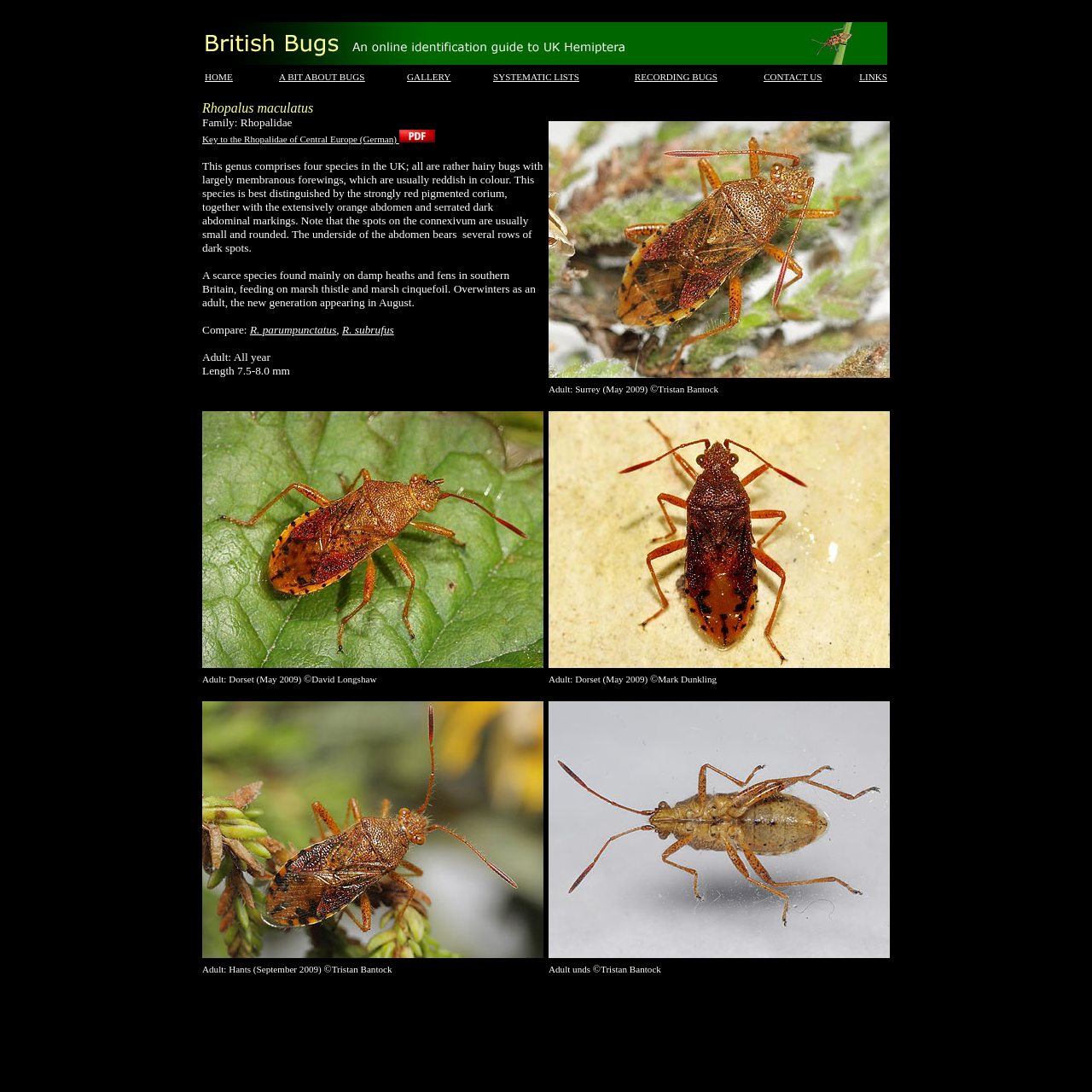Determine the bounding box coordinates for the clickable element required to fulfill the instruction: "Read about A BIT ABOUT BUGS". Provide the coordinates as four float numbers between 0 and 1, i.e., [left, top, right, bottom].

[0.255, 0.062, 0.334, 0.076]